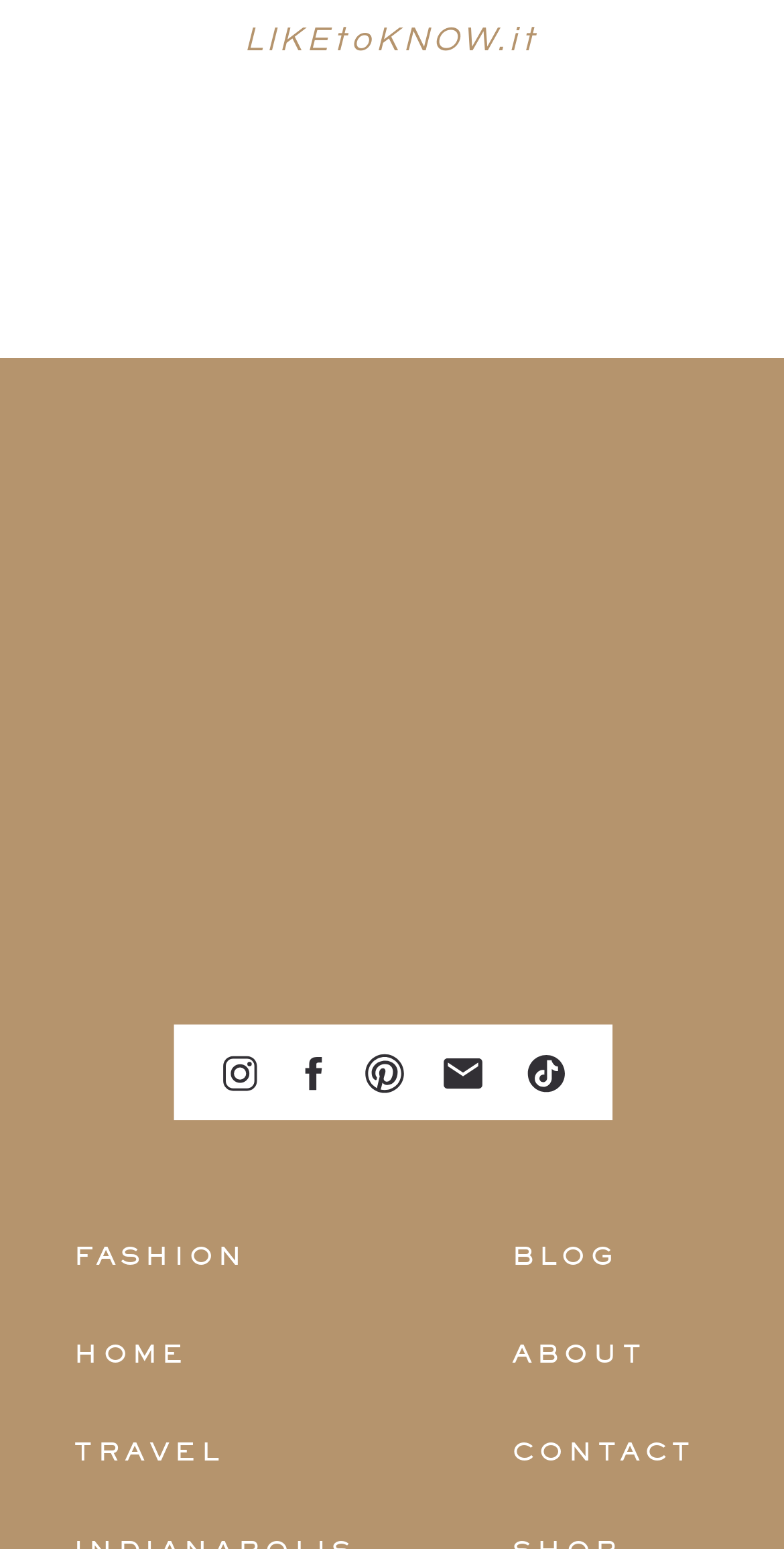Show the bounding box coordinates for the HTML element as described: "Contact".

[0.653, 0.924, 0.959, 0.956]